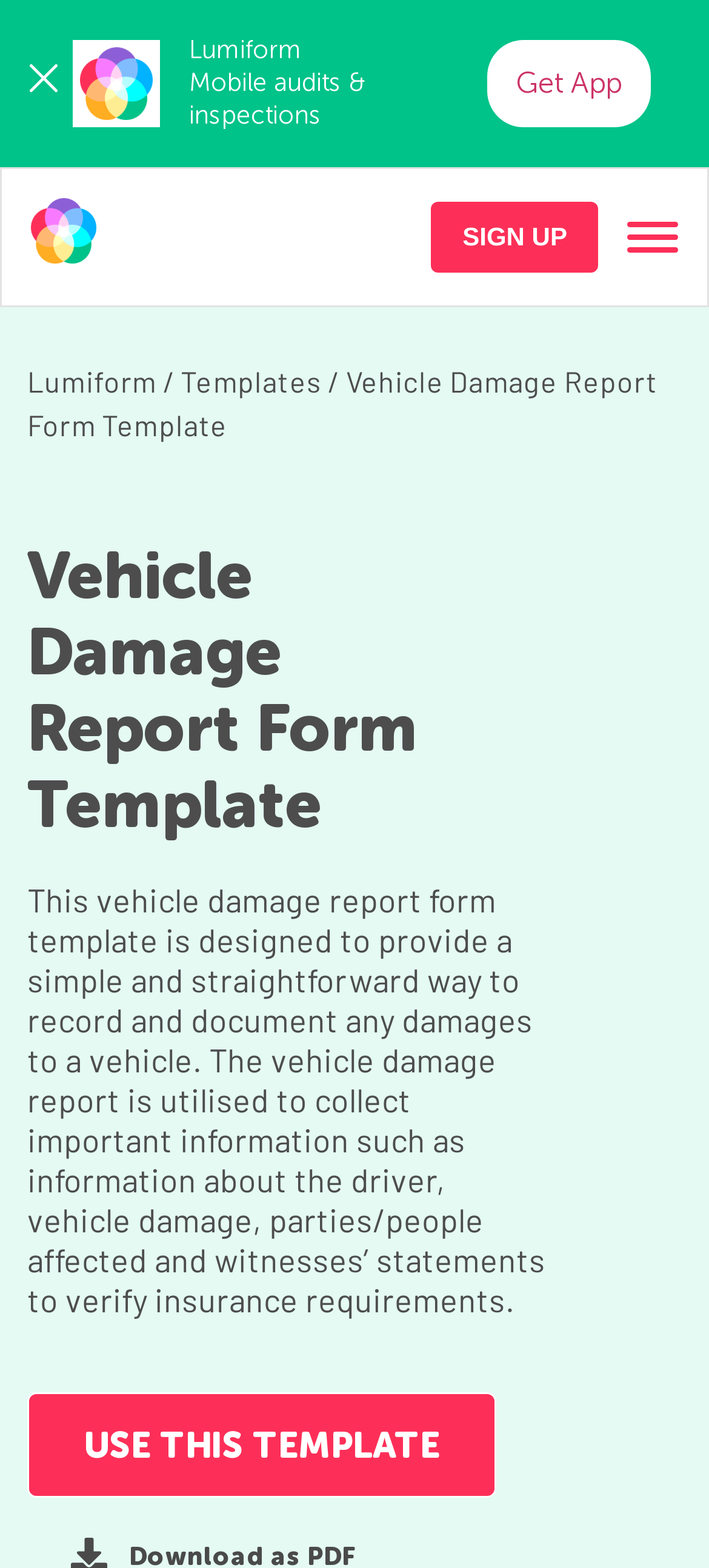Is the template available for immediate use?
Using the image as a reference, answer the question in detail.

The template is available for immediate use, as indicated by the 'USE THIS TEMPLATE' button and the phrase 'Try out now the template!' in the meta description, suggesting that users can start using the template right away.